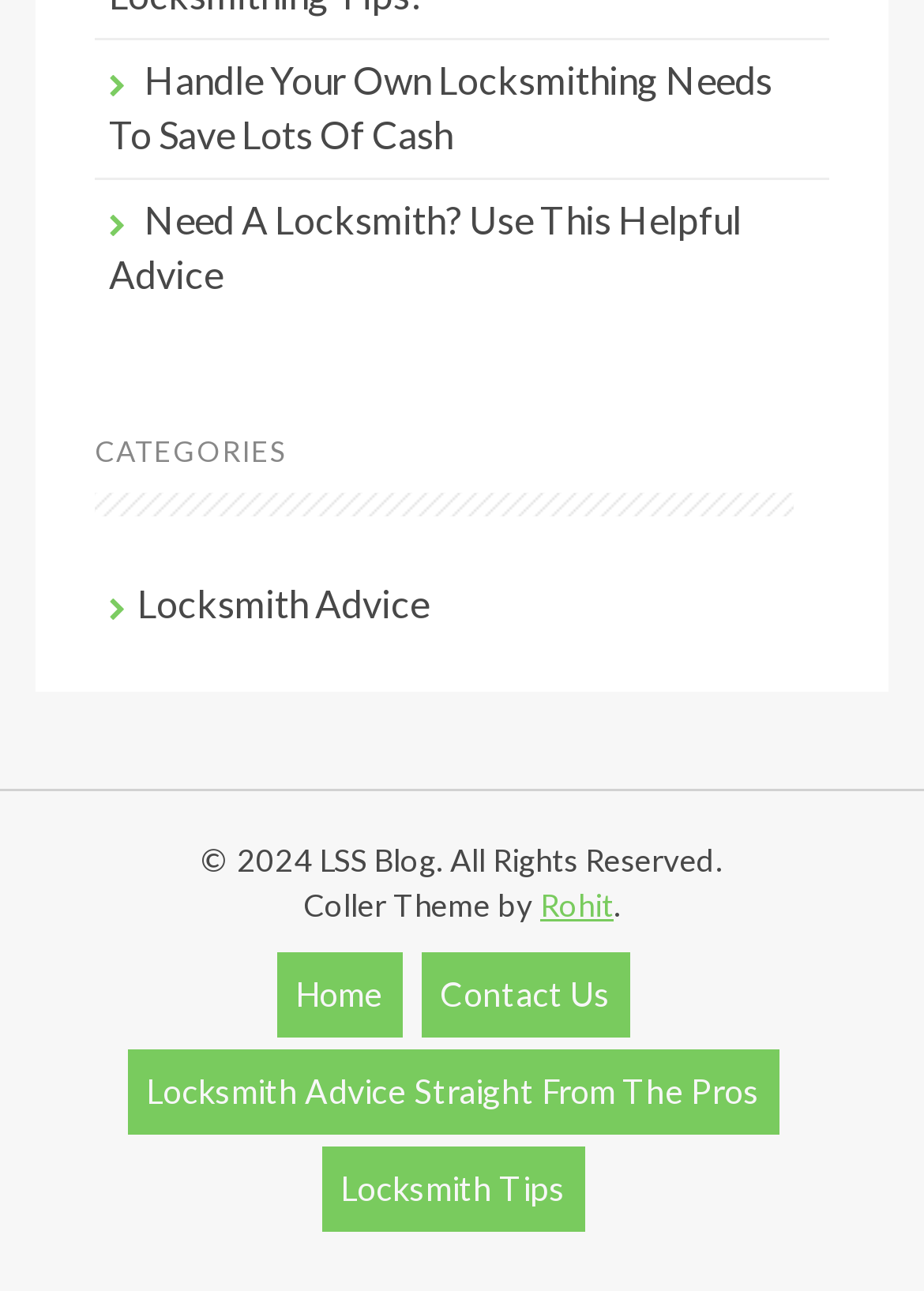Please locate the bounding box coordinates of the element's region that needs to be clicked to follow the instruction: "Go to 'Home'". The bounding box coordinates should be provided as four float numbers between 0 and 1, i.e., [left, top, right, bottom].

[0.299, 0.737, 0.435, 0.803]